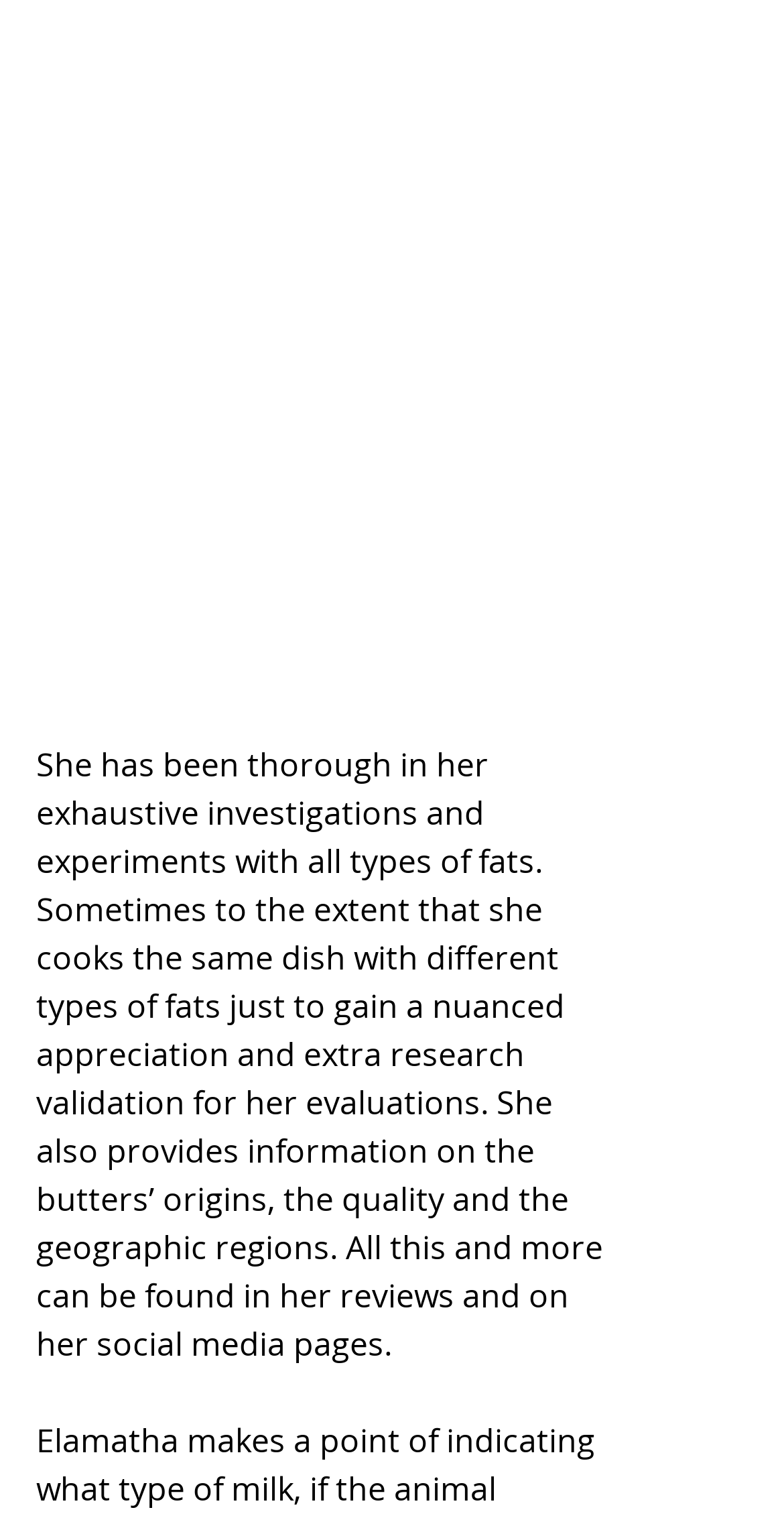Provide the bounding box coordinates, formatted as (top-left x, top-left y, bottom-right x, bottom-right y), with all values being floating point numbers between 0 and 1. Identify the bounding box of the UI element that matches the description: The Method & Criteria

[0.079, 0.647, 0.587, 0.713]